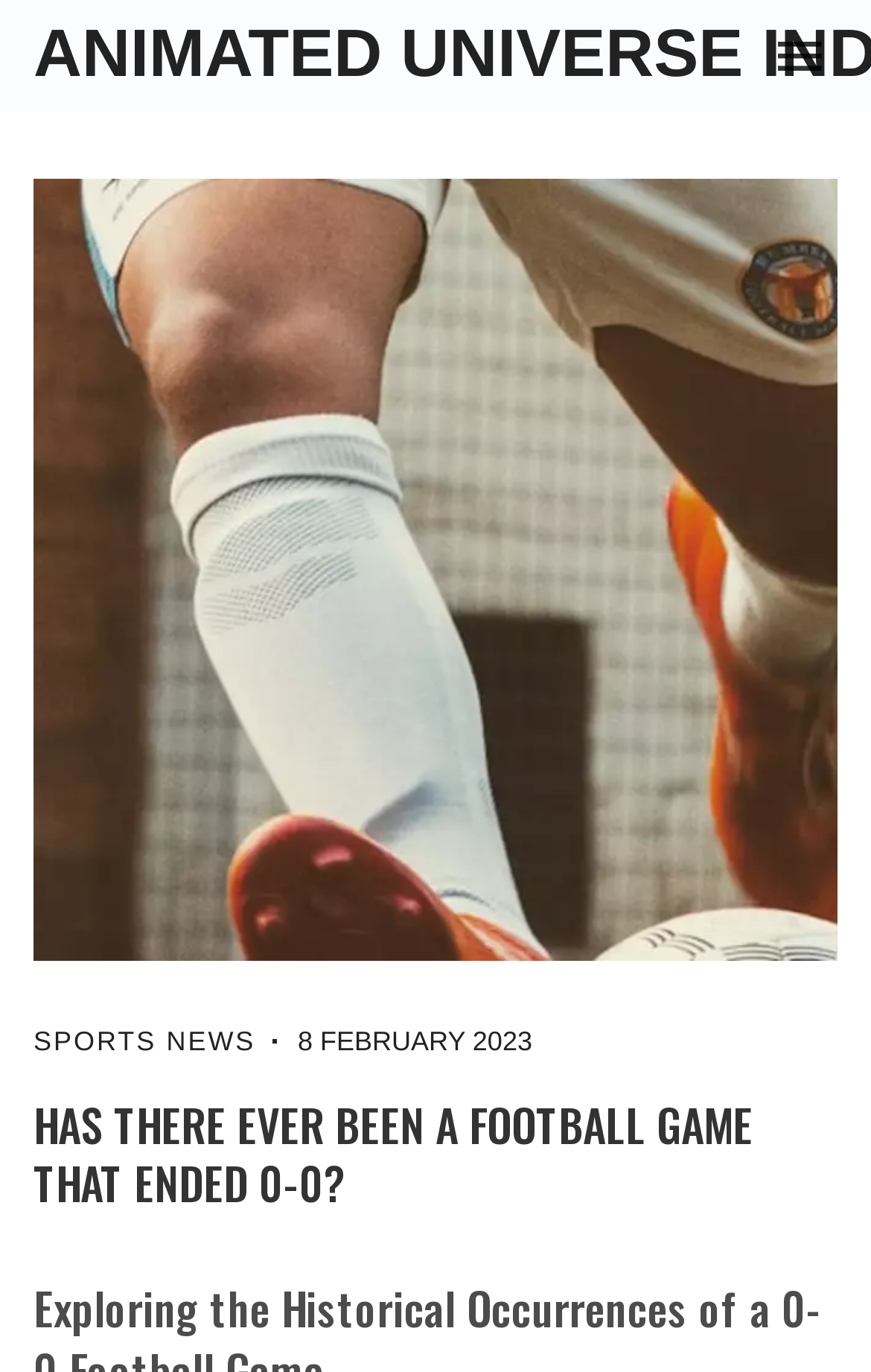Find the UI element described as: "Sports News" and predict its bounding box coordinates. Ensure the coordinates are four float numbers between 0 and 1, [left, top, right, bottom].

[0.038, 0.749, 0.319, 0.769]